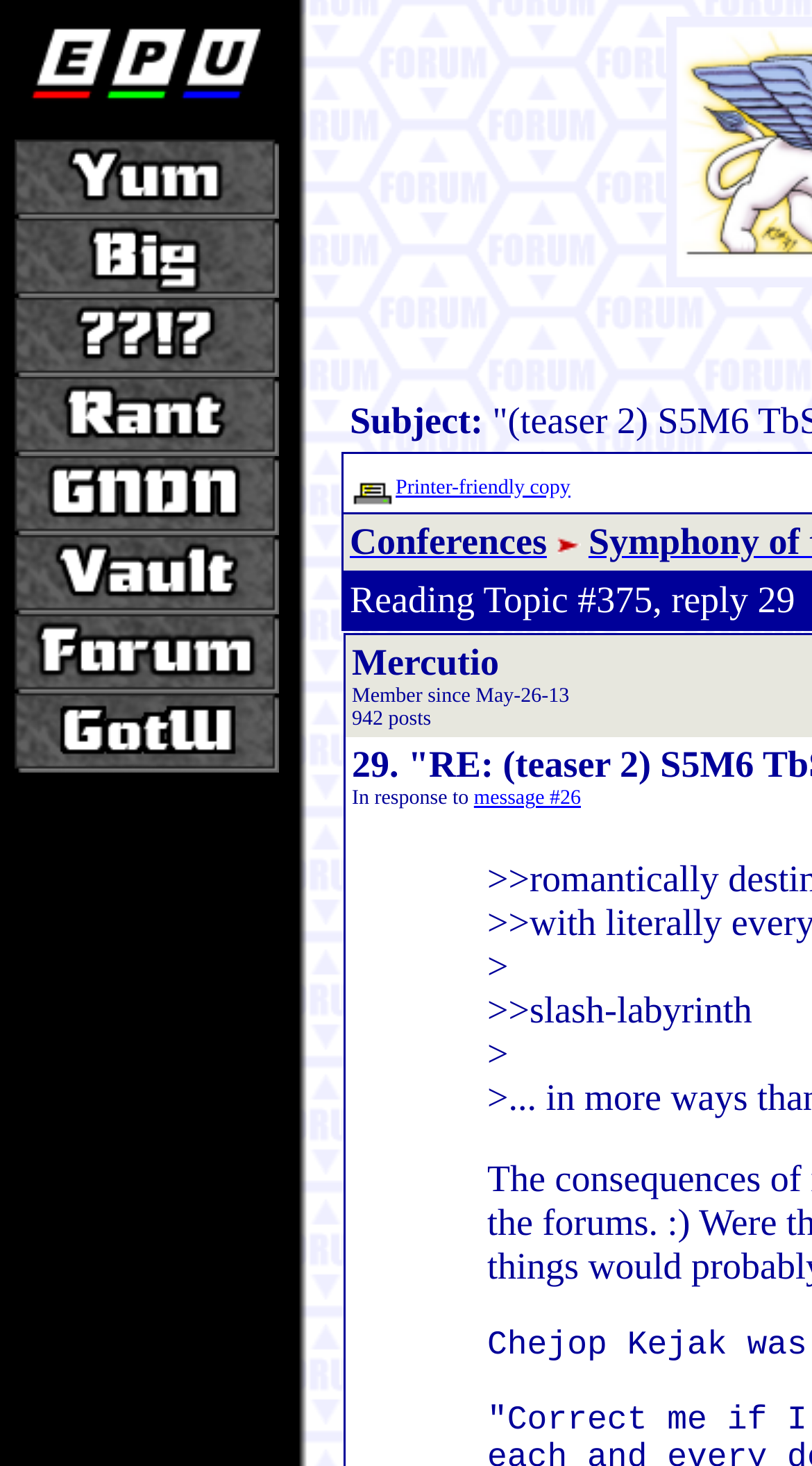Find the bounding box coordinates of the element to click in order to complete this instruction: "View Printer-friendly copy". The bounding box coordinates must be four float numbers between 0 and 1, denoted as [left, top, right, bottom].

[0.431, 0.314, 0.702, 0.342]